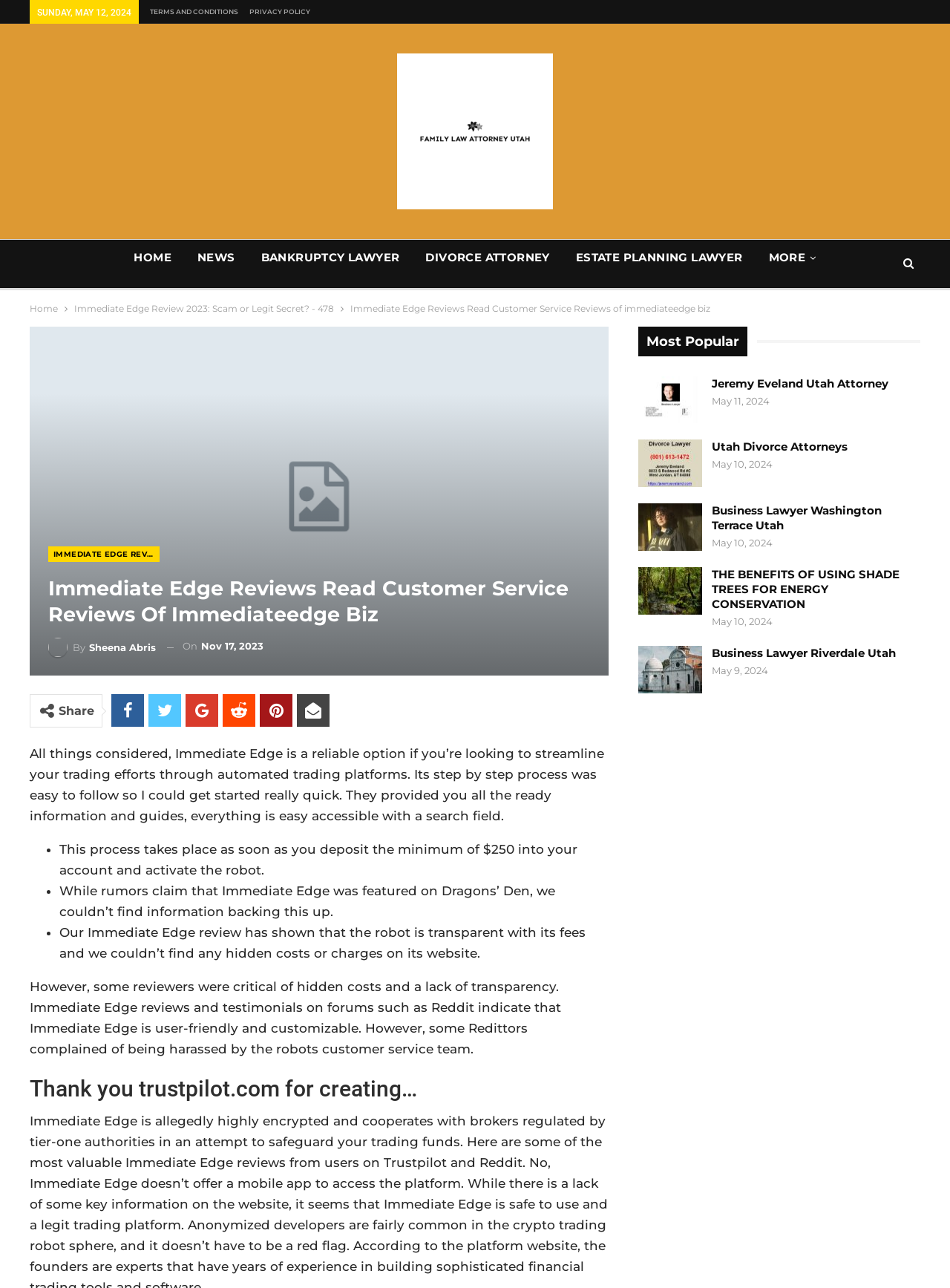Reply to the question with a single word or phrase:
How many social media sharing links are available?

6